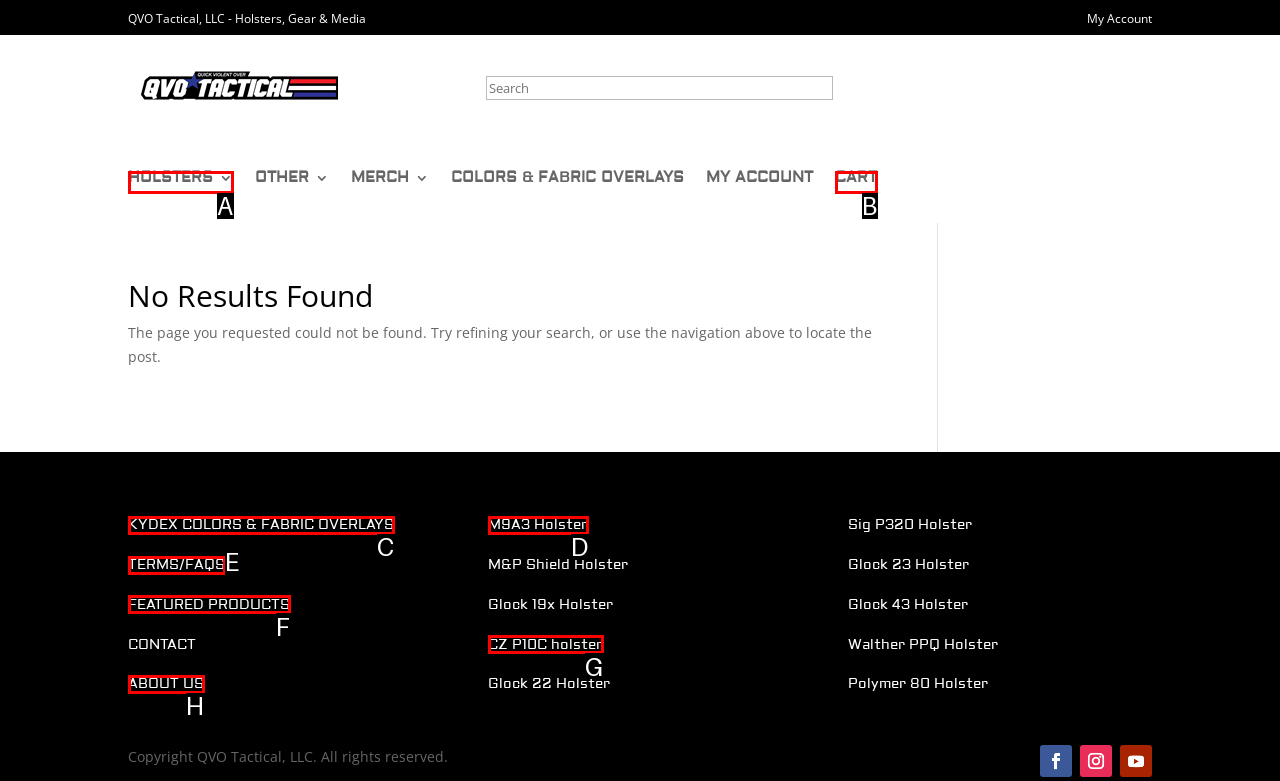Identify the HTML element you need to click to achieve the task: Read TERMS/FAQS. Respond with the corresponding letter of the option.

E